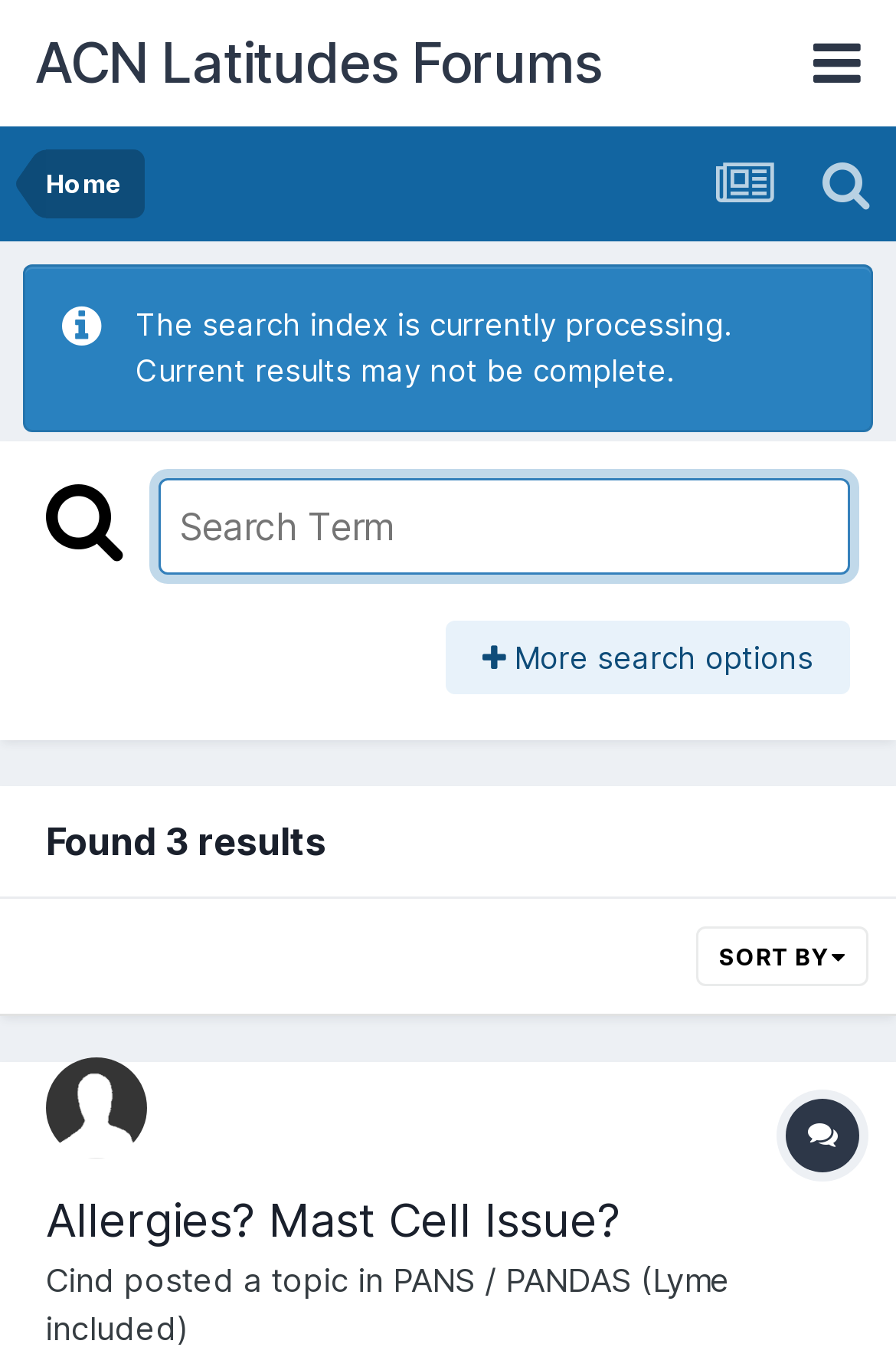Please identify the bounding box coordinates of the clickable area that will fulfill the following instruction: "sort results". The coordinates should be in the format of four float numbers between 0 and 1, i.e., [left, top, right, bottom].

[0.777, 0.683, 0.969, 0.728]